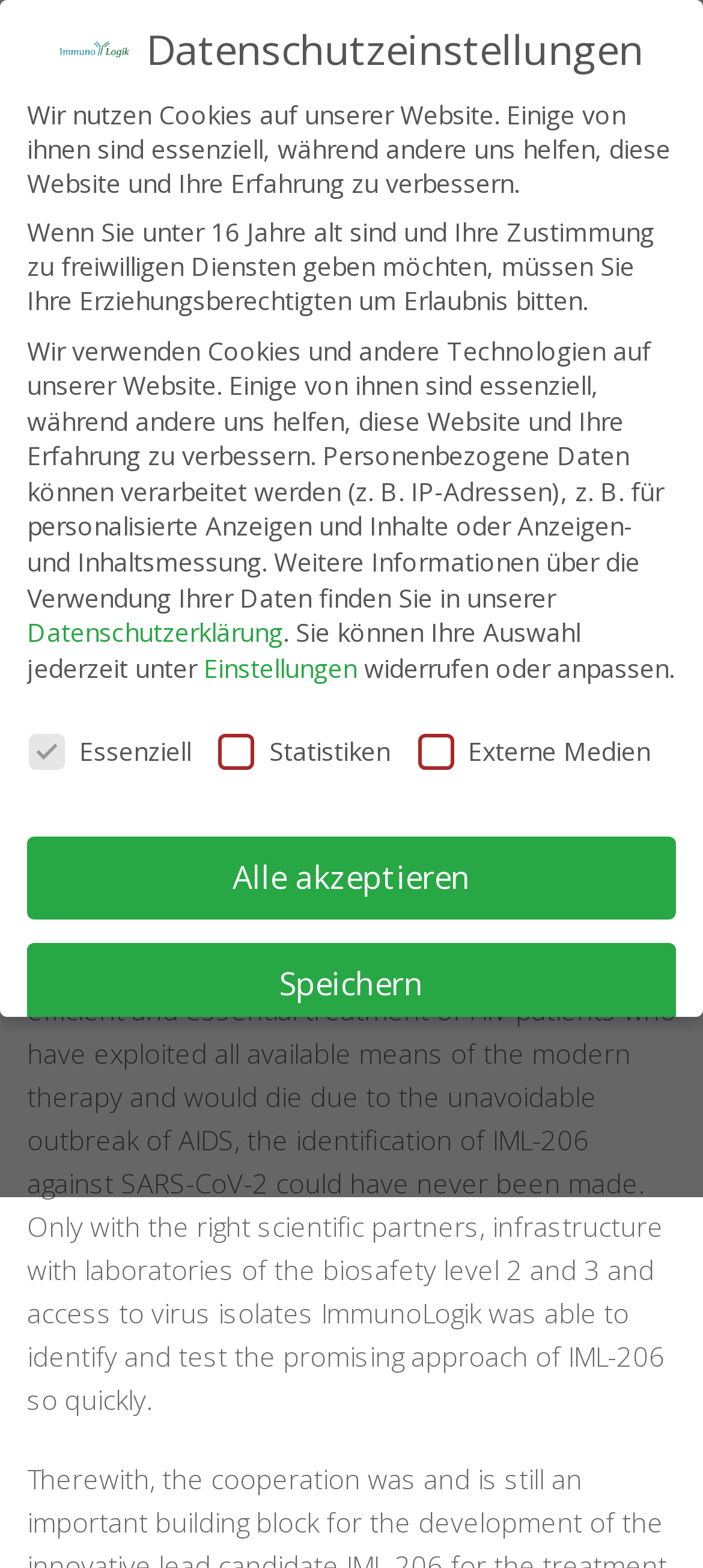Locate the bounding box coordinates of the area you need to click to fulfill this instruction: 'Click the Impressum button'. The coordinates must be in the form of four float numbers ranging from 0 to 1: [left, top, right, bottom].

[0.708, 0.828, 0.856, 0.844]